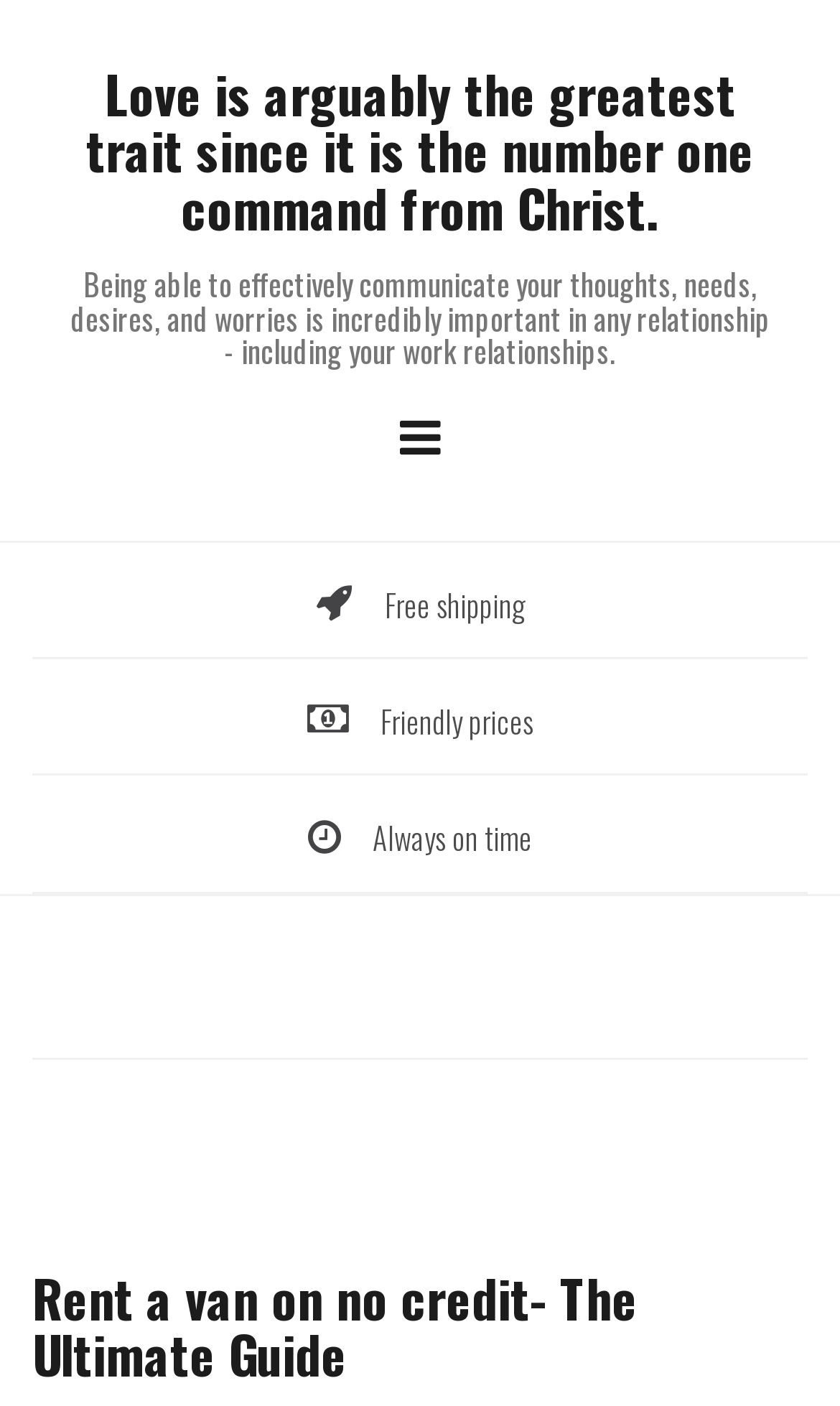What is the symbol shown on the webpage?
Based on the image, provide your answer in one word or phrase.

uf0c9